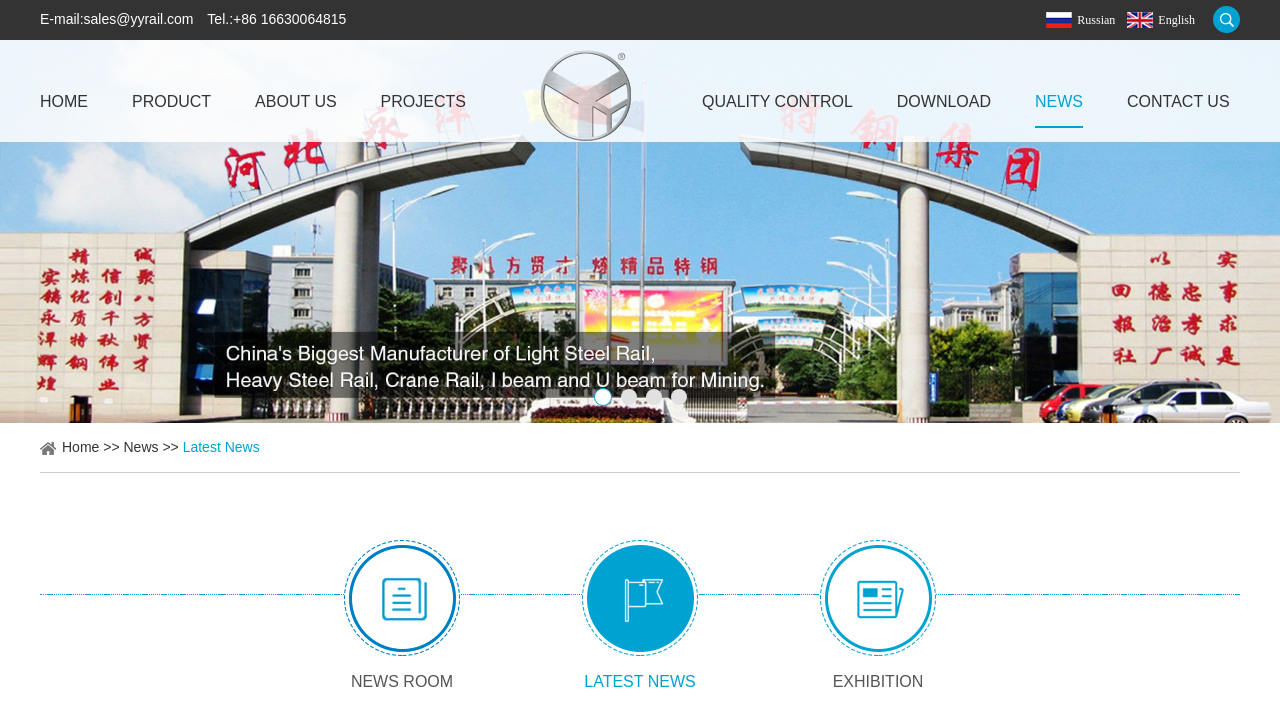Please determine the bounding box coordinates of the section I need to click to accomplish this instruction: "Click the English language option".

[0.905, 0.018, 0.934, 0.038]